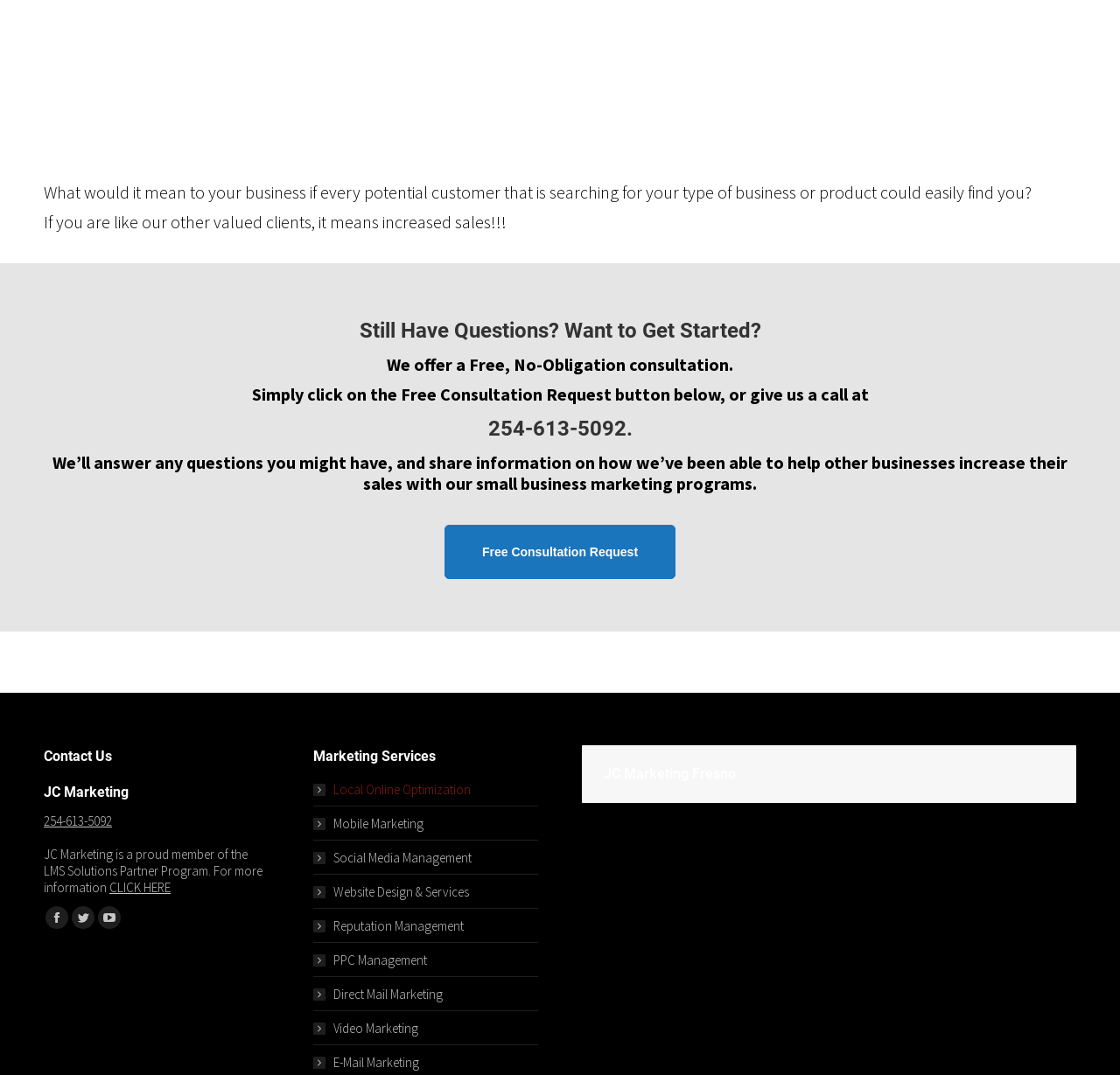Provide a one-word or brief phrase answer to the question:
What services does JC Marketing offer?

Various marketing services